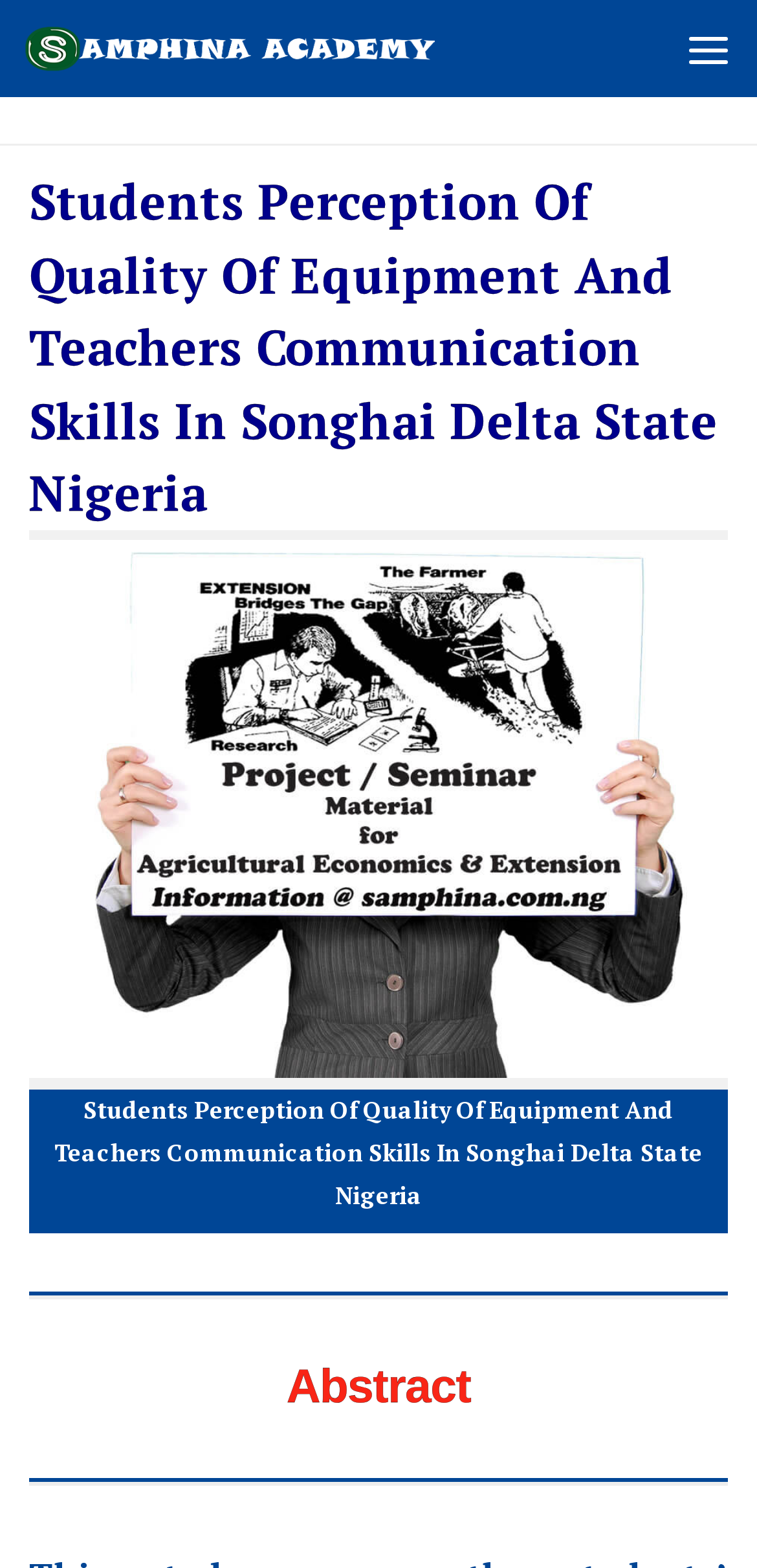What is the name of the academy?
Based on the image, answer the question with a single word or brief phrase.

Samphina Academy